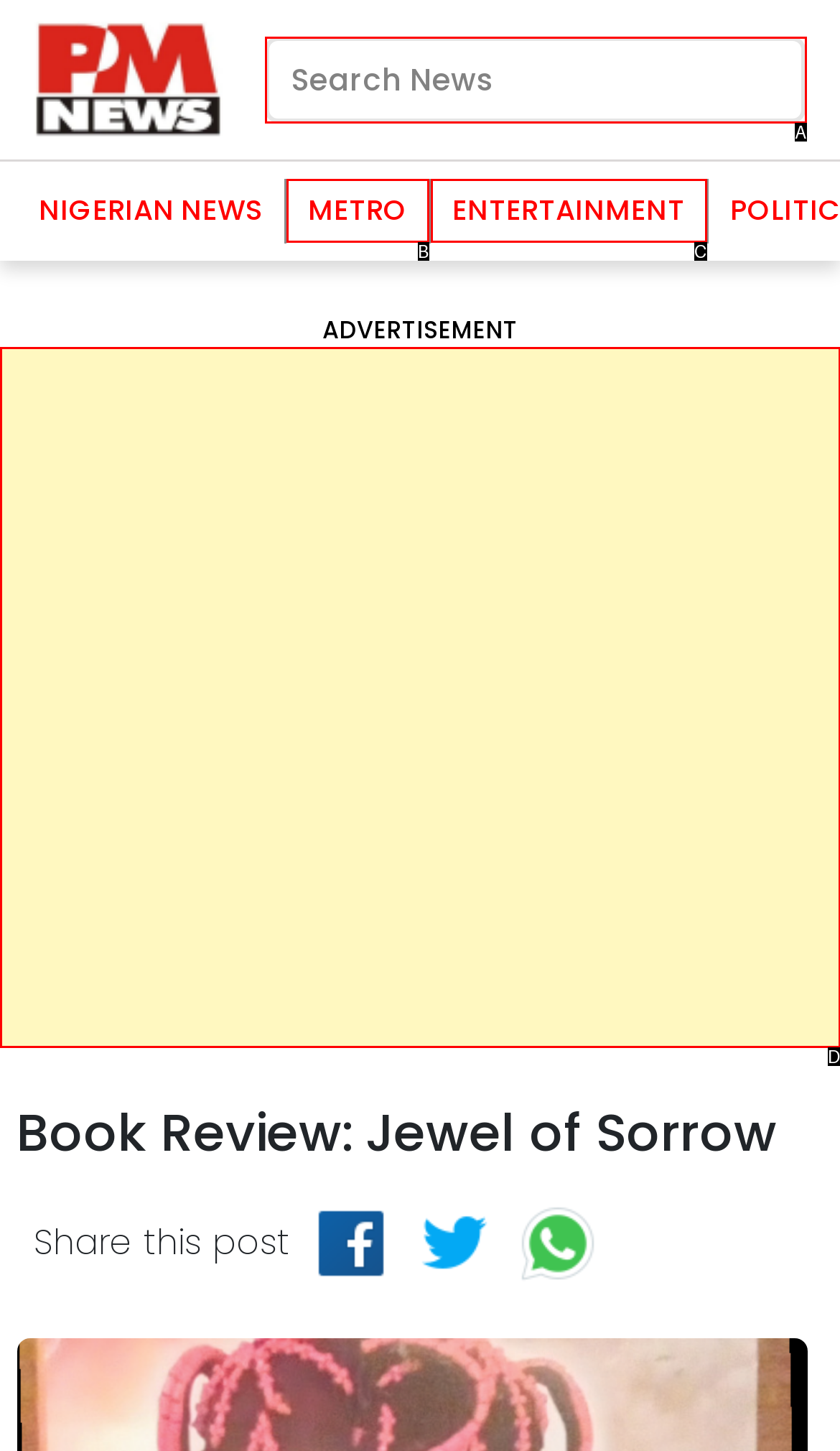Tell me which one HTML element best matches the description: aria-label="Advertisement" name="aswift_1" title="Advertisement"
Answer with the option's letter from the given choices directly.

D